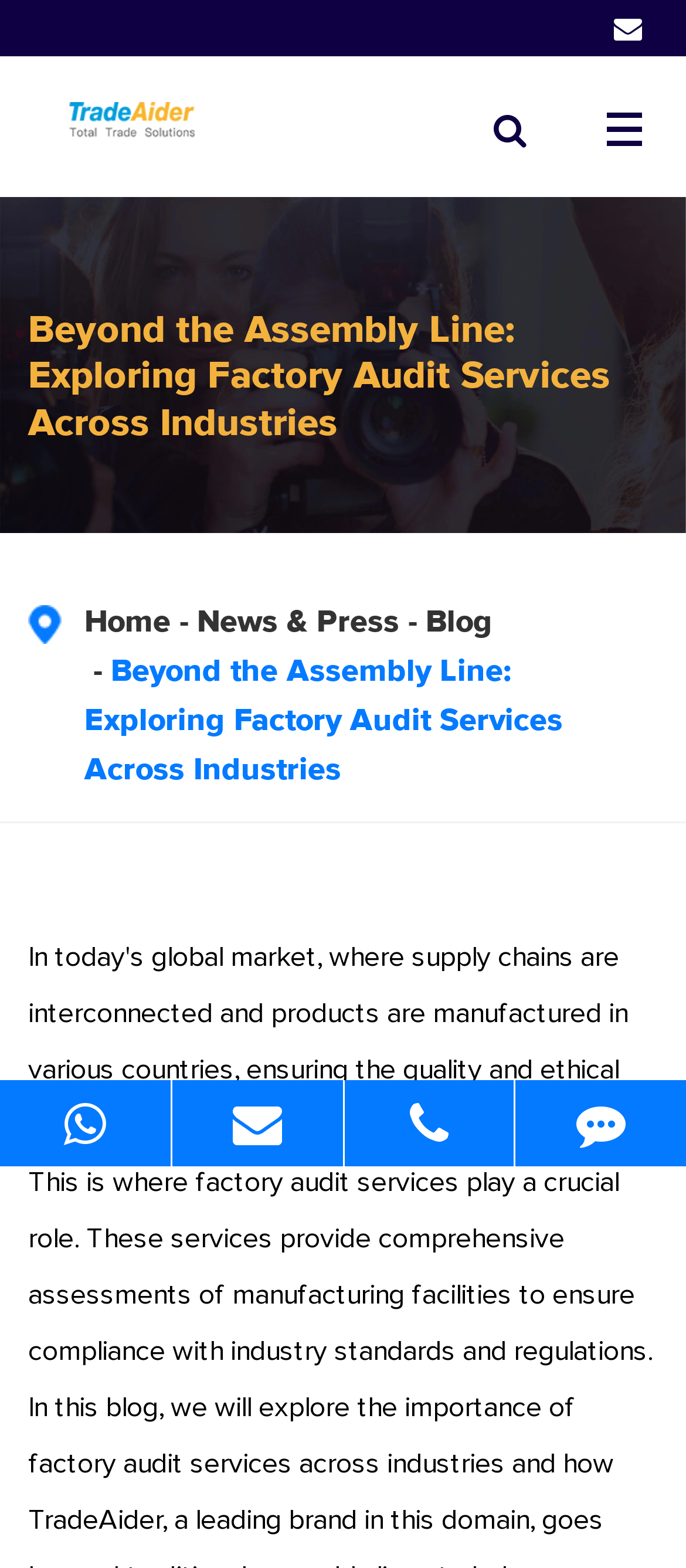Identify the webpage's primary heading and generate its text.

Beyond the Assembly Line: Exploring Factory Audit Services Across Industries